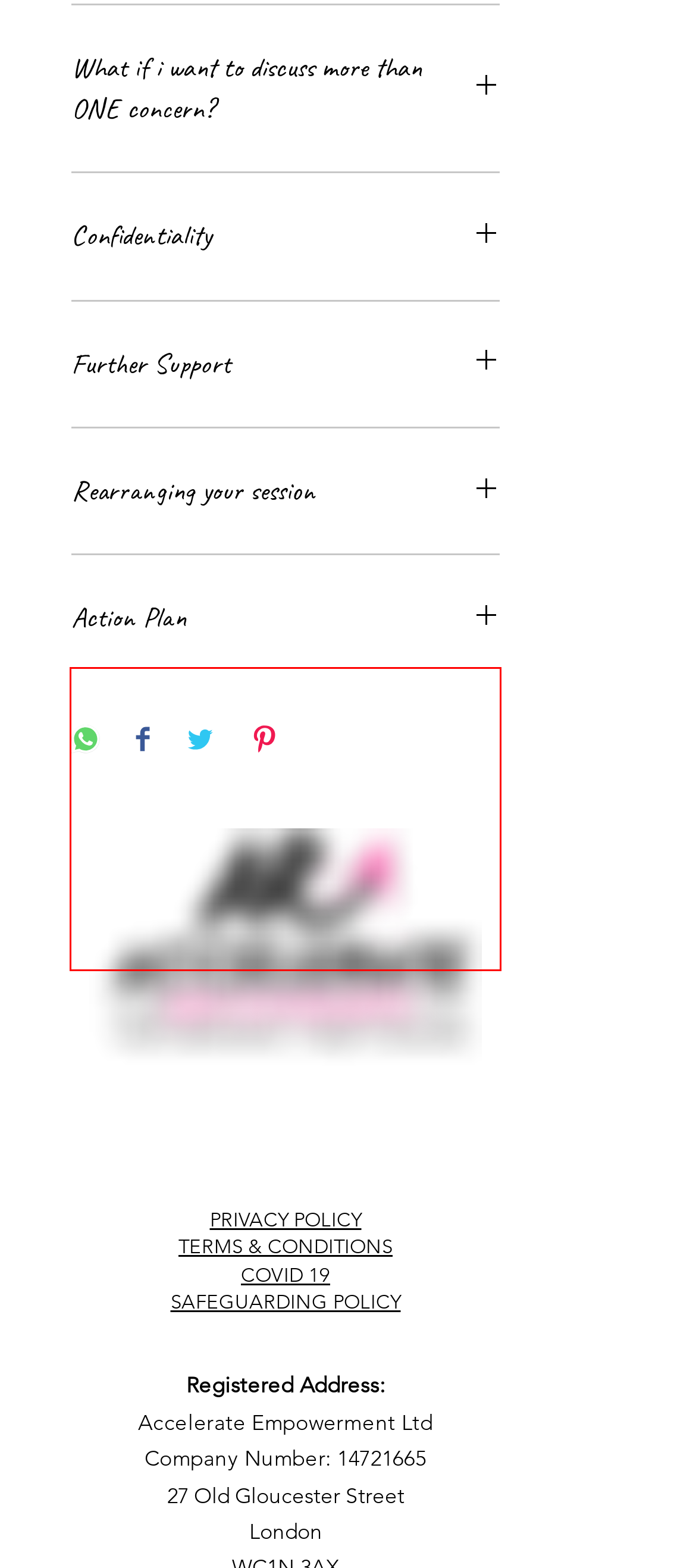Analyze the screenshot of the webpage and extract the text from the UI element that is inside the red bounding box.

A detailed action plan will be emailed to you based on what has been discussed in the session. You should receive this within 48 hours of your session, however please allow up to 5 days to receive this.